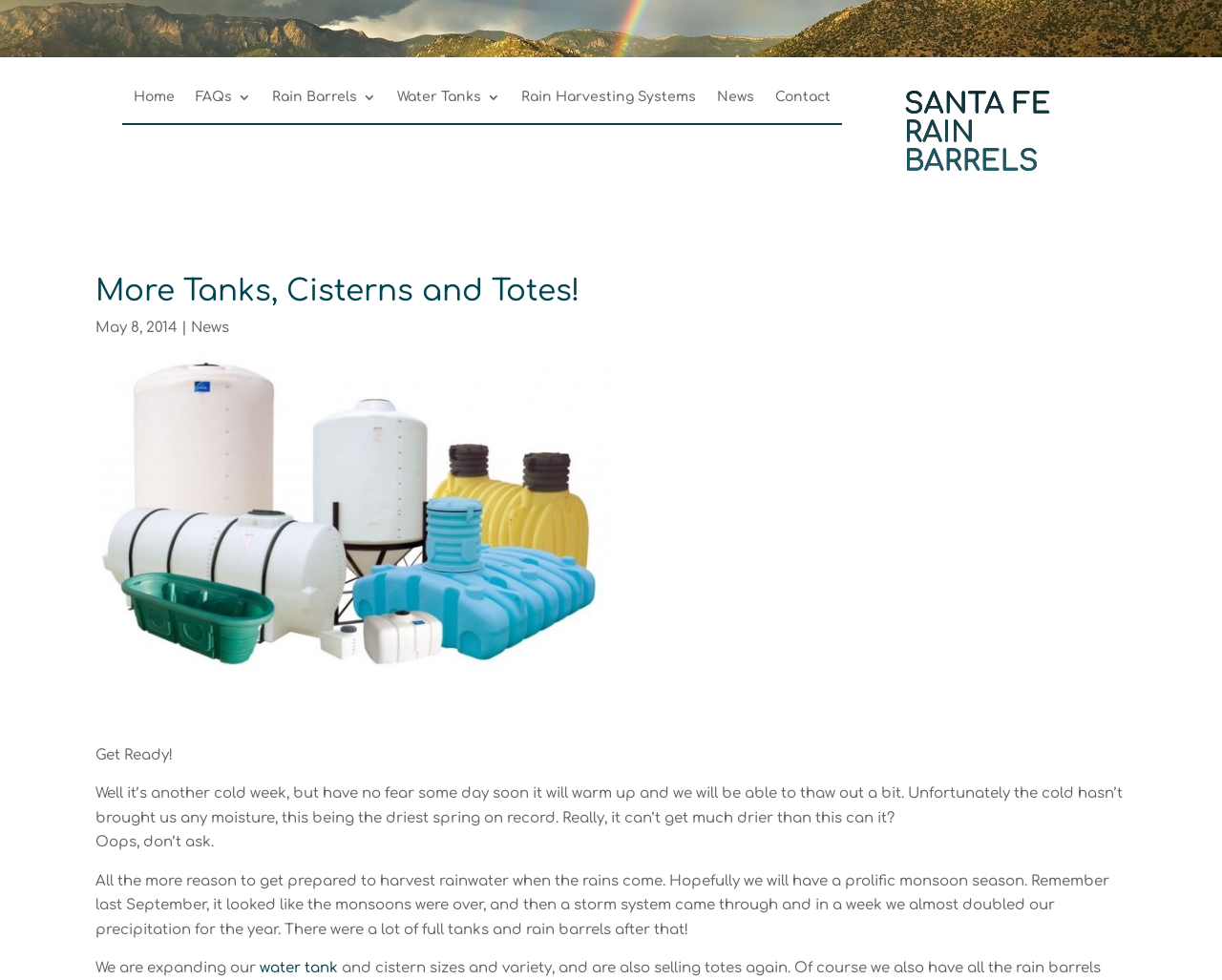What is the website about?
Utilize the information in the image to give a detailed answer to the question.

Based on the webpage content, it appears that the website is focused on rain barrels and water tanks, as evident from the links in the navigation menu, such as 'Rain Barrels', 'Water Tanks', and 'Rain Harvesting Systems'. The image on the page also shows tanks, cisterns, and totes, further supporting this conclusion.